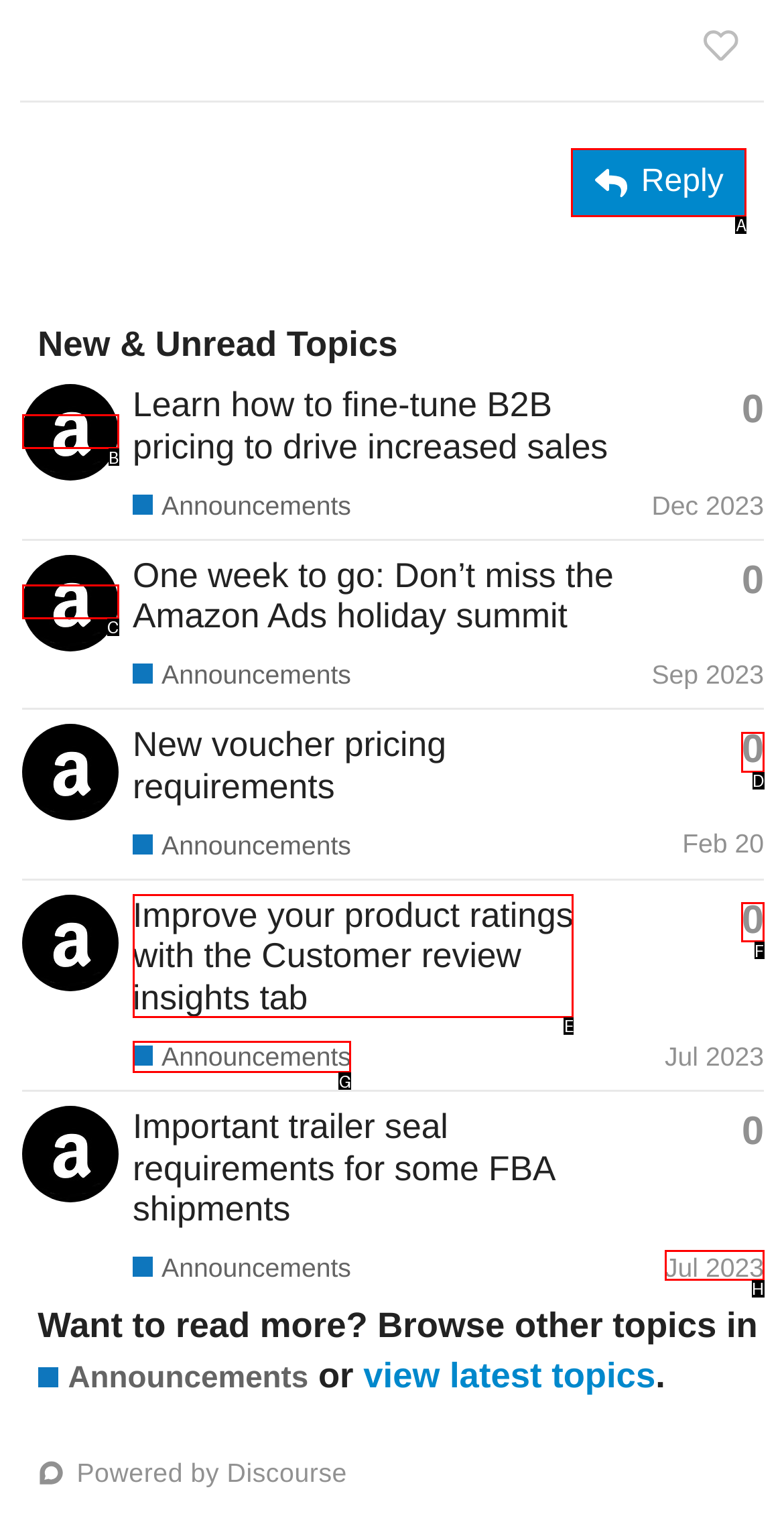For the task: Reply to the post, specify the letter of the option that should be clicked. Answer with the letter only.

A